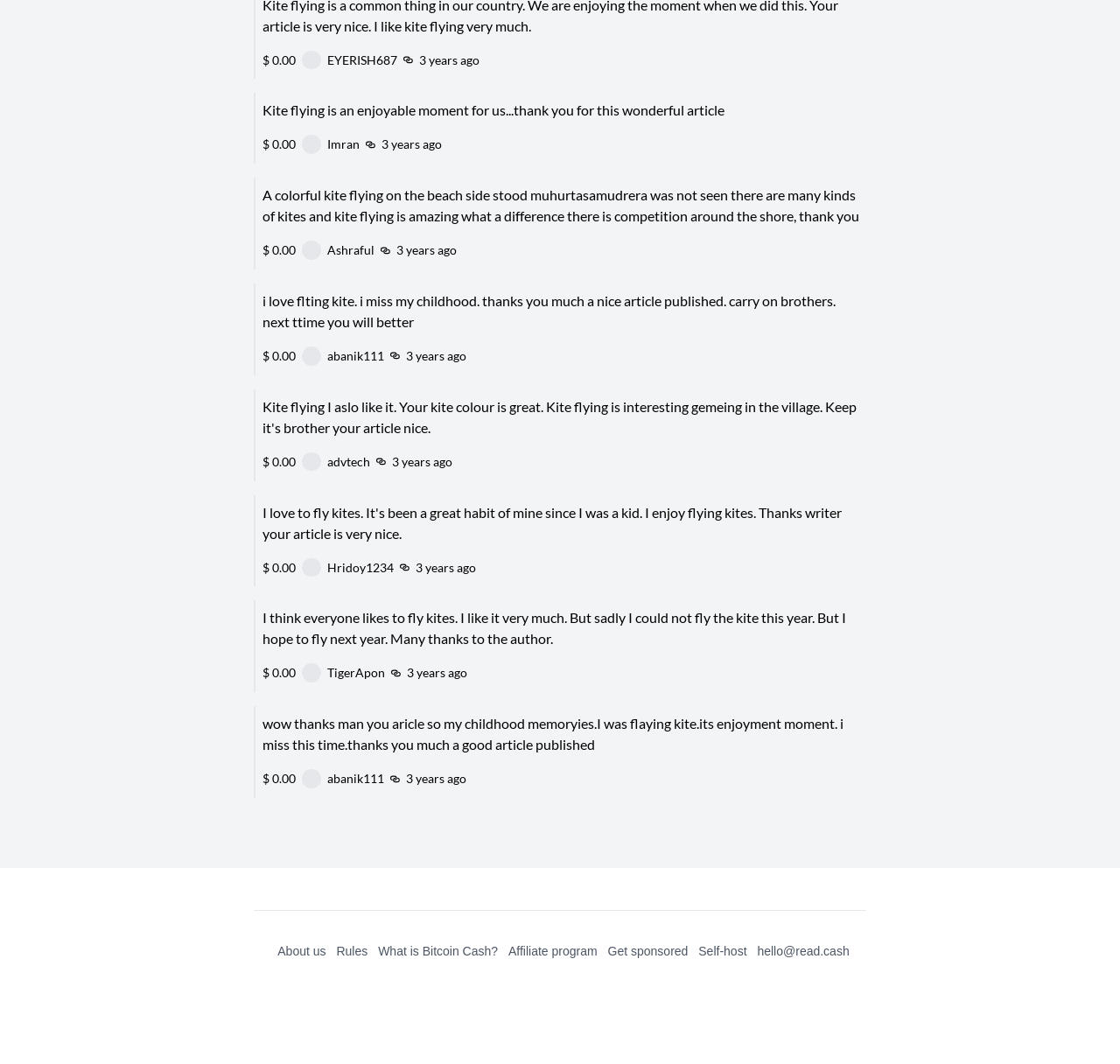Please specify the bounding box coordinates of the clickable region to carry out the following instruction: "Visit About us page". The coordinates should be four float numbers between 0 and 1, in the format [left, top, right, bottom].

[0.248, 0.887, 0.291, 0.9]